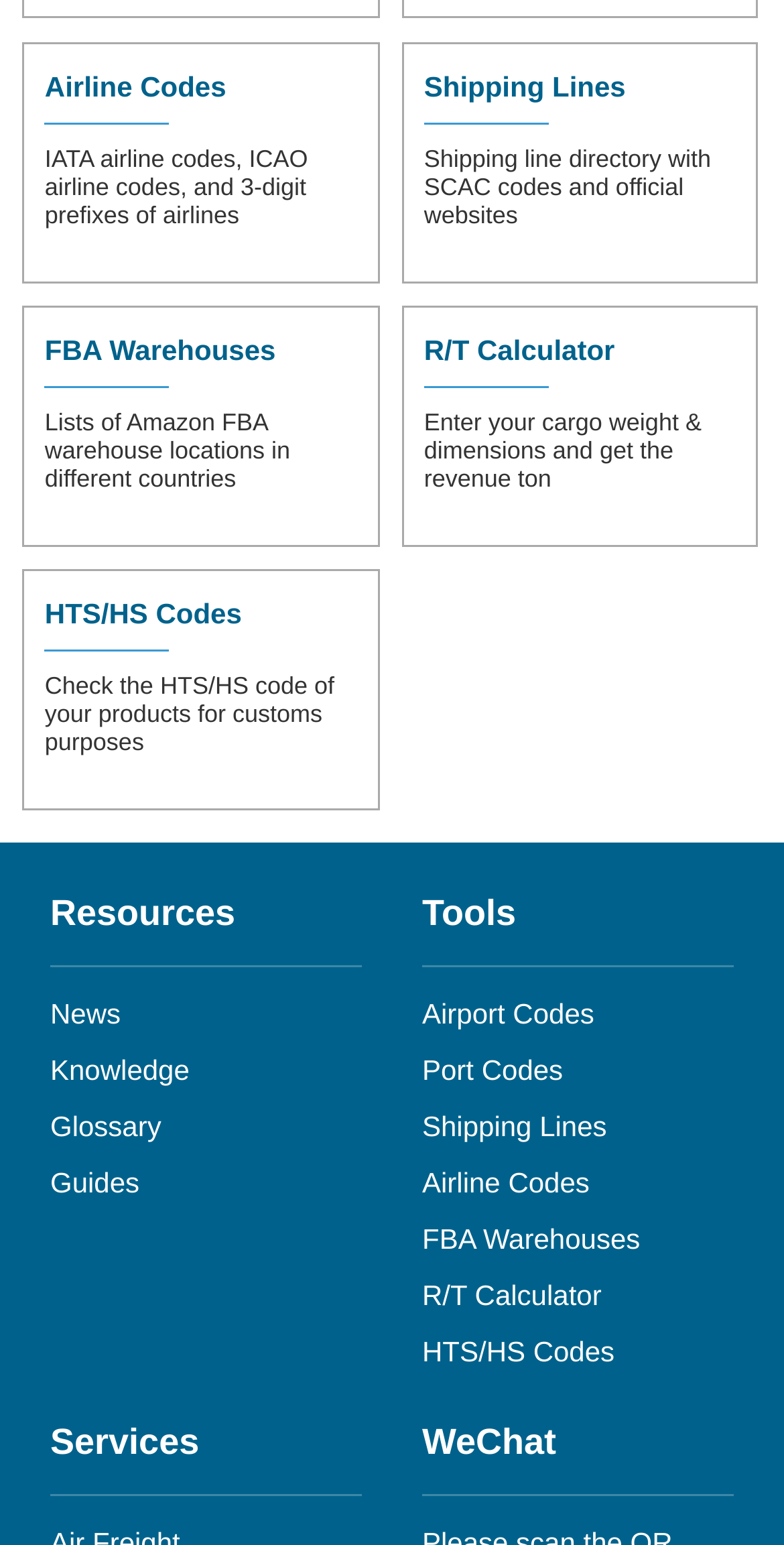Using the element description: "Knowledge", determine the bounding box coordinates. The coordinates should be in the format [left, top, right, bottom], with values between 0 and 1.

[0.064, 0.682, 0.242, 0.703]